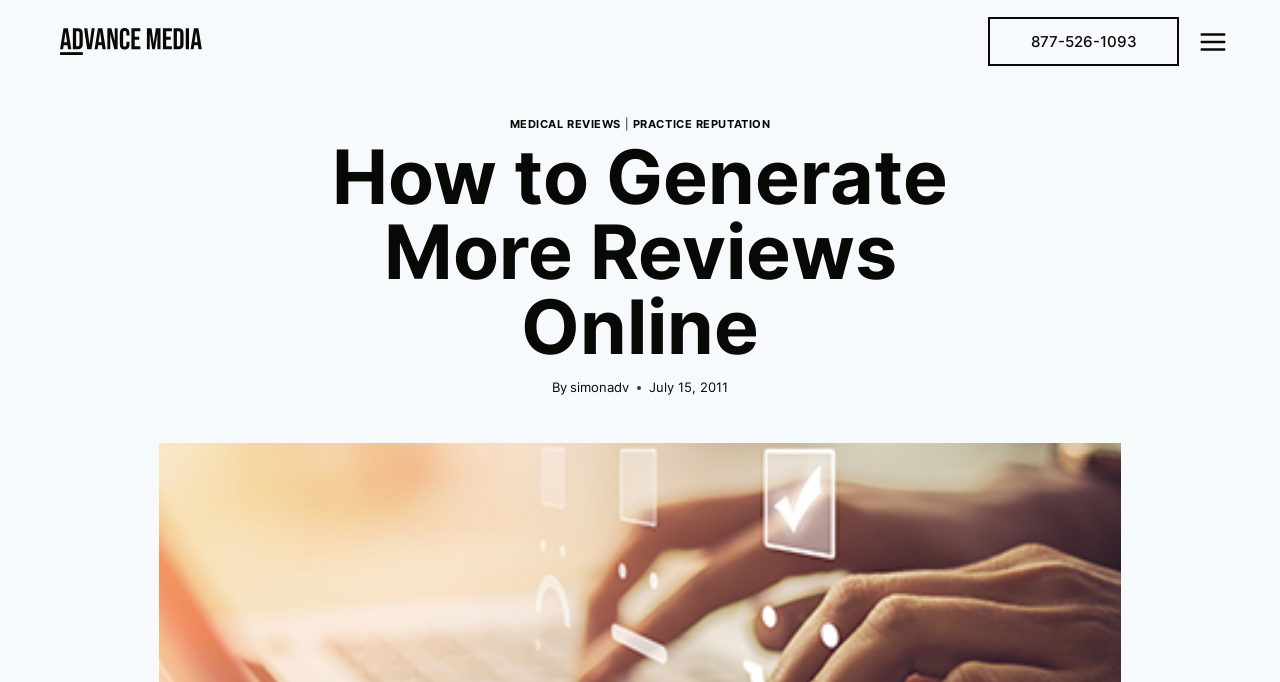Find the bounding box of the element with the following description: "alt="ADvance Media Inc."". The coordinates must be four float numbers between 0 and 1, formatted as [left, top, right, bottom].

[0.047, 0.041, 0.158, 0.08]